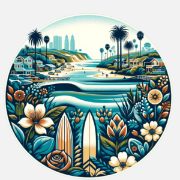Detail all significant aspects of the image you see.

A vibrant and artistic depiction of the Encinitas coastline, showcasing a circular scene filled with lush vegetation and traditional surfboards. The artwork features a serene river winding through the landscape, bordered by an array of colorful flowers and palm trees, reflecting the natural beauty of the Chihuahuan Desert region. In the background, hints of urban structures emerge, harmonizing with the idyllic surroundings. This illustration captures the essence of coastal life, invoking feelings of tranquility and a connection to nature, perfect for those who appreciate the artistic representation of beach culture and ecological conservation.